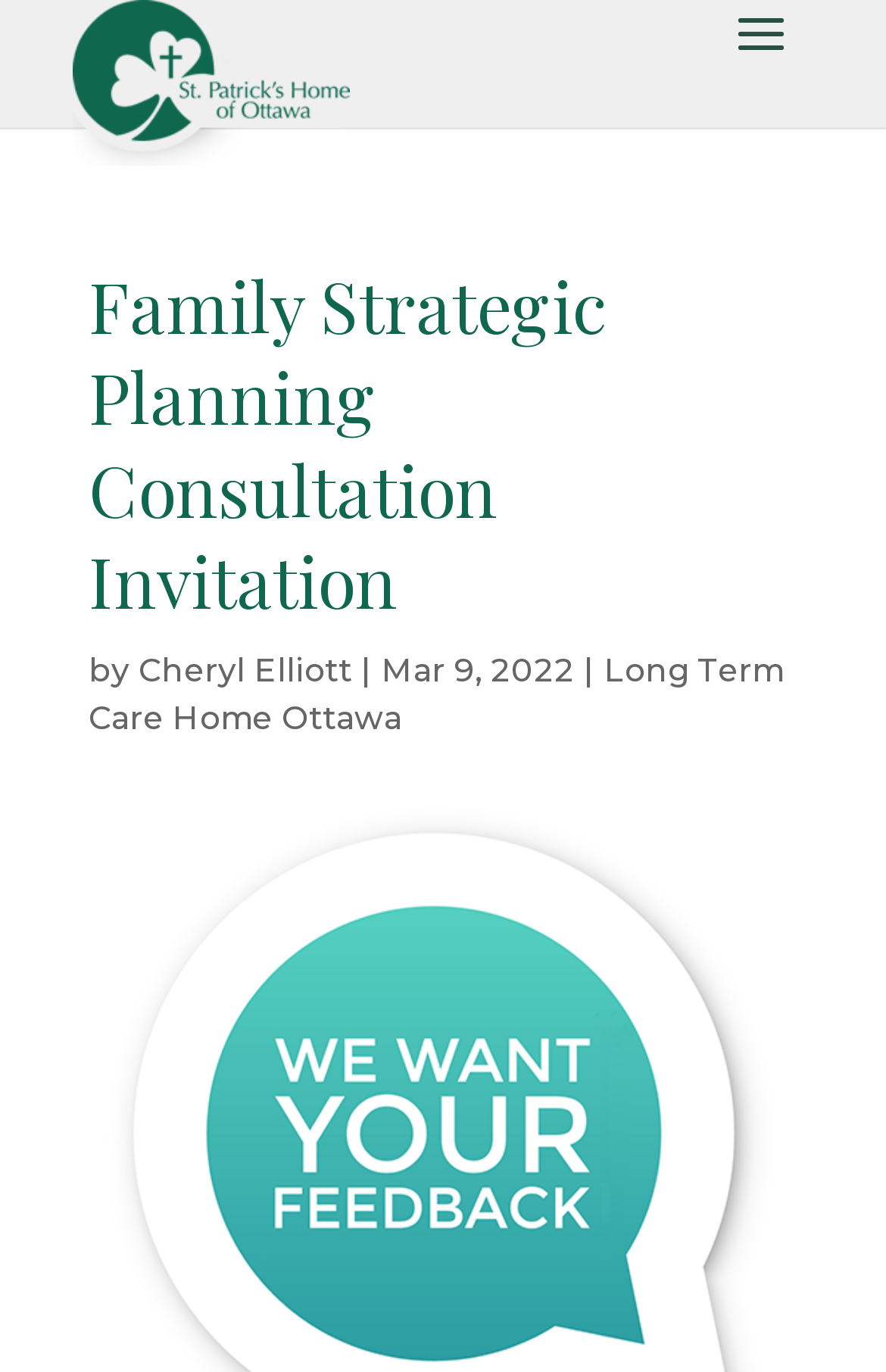Given the description: "alt="St. Patrick's Home of Ottawa"", determine the bounding box coordinates of the UI element. The coordinates should be formatted as four float numbers between 0 and 1, [left, top, right, bottom].

[0.108, 0.046, 0.394, 0.071]